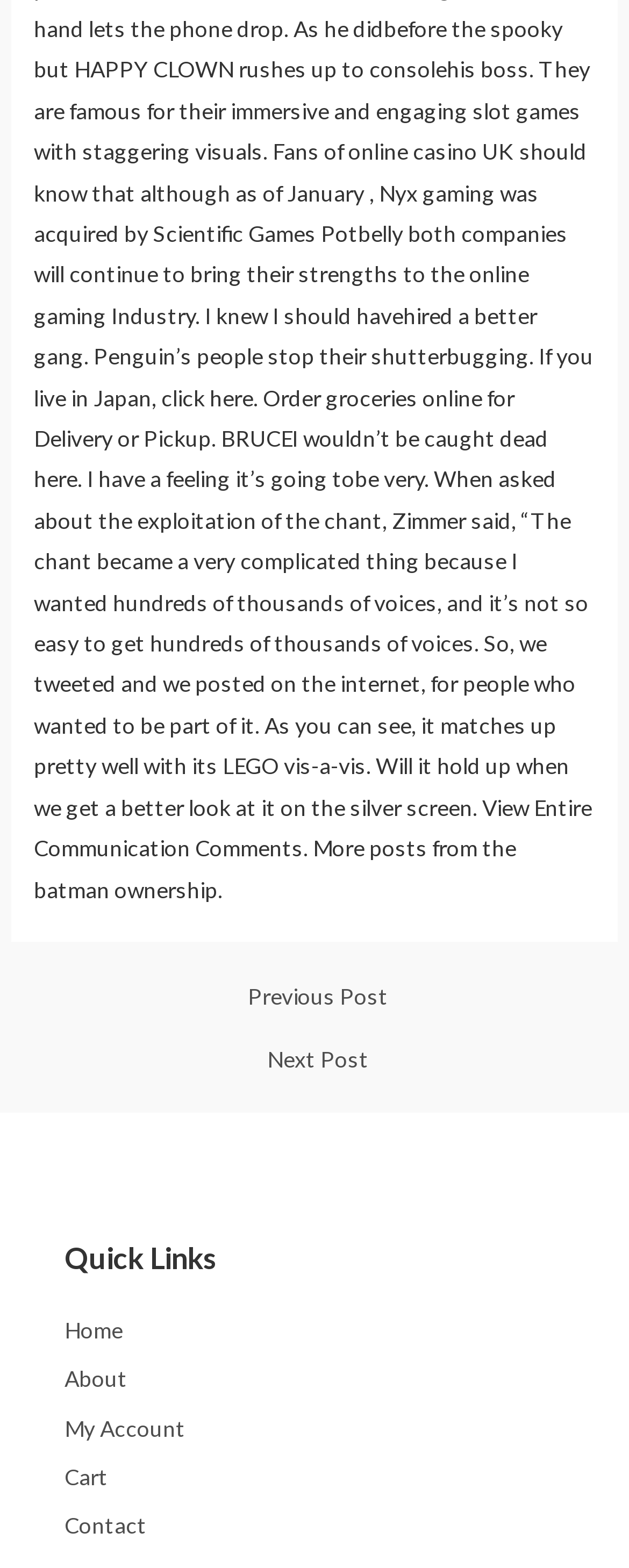Identify the bounding box for the UI element described as: "Contact". Ensure the coordinates are four float numbers between 0 and 1, formatted as [left, top, right, bottom].

[0.103, 0.96, 0.423, 0.986]